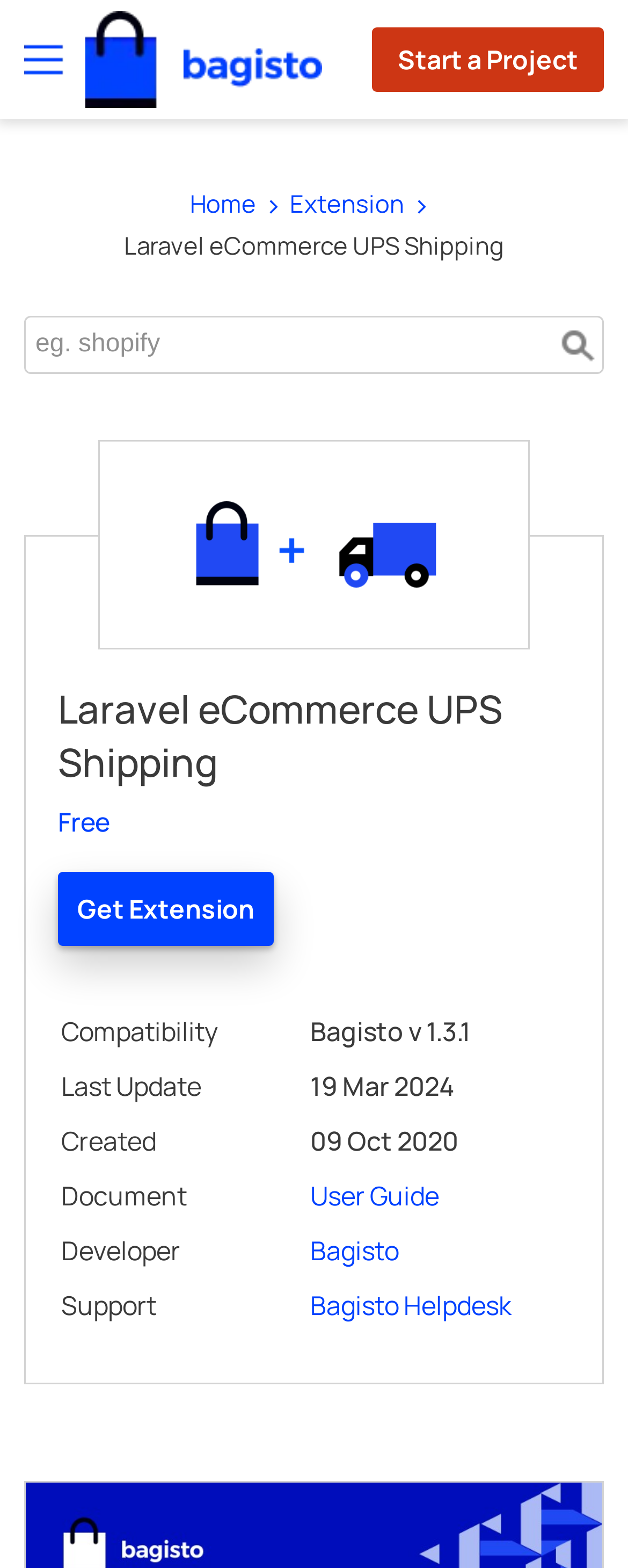Please examine the image and answer the question with a detailed explanation:
What is the name of the eCommerce platform?

I inferred this answer by looking at the title of the webpage, 'Laravel eCommerce UPS Shipping - Bagisto', which suggests that Laravel is the eCommerce platform being referred to.